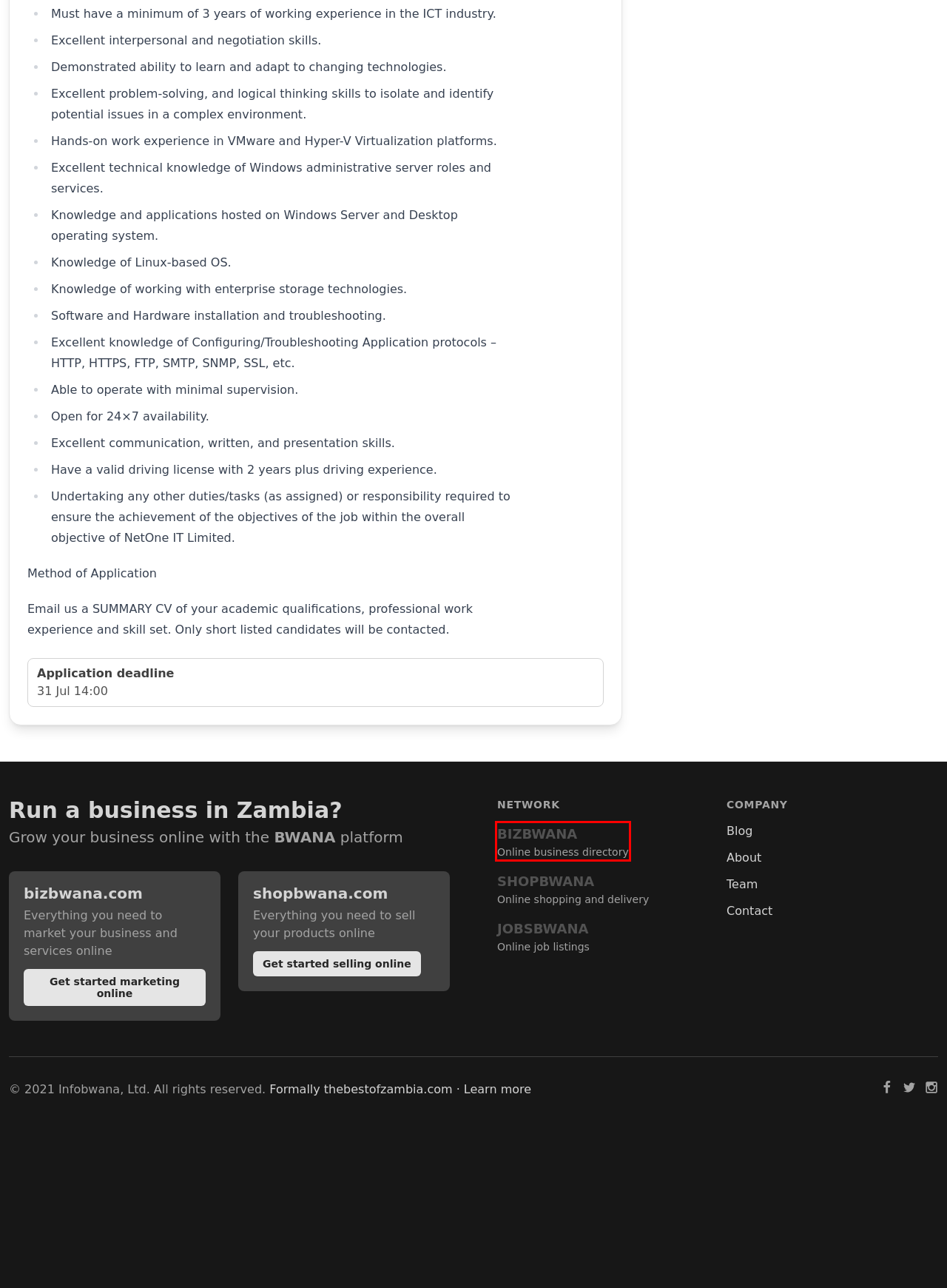Inspect the provided webpage screenshot, concentrating on the element within the red bounding box. Select the description that best represents the new webpage after you click the highlighted element. Here are the candidates:
A. Shopbwana | Online shopping and delivery in Zambia
B. Infobwana
C. Grow your business online | Bizbwana
D. Bizbwana | Online Zambian business directory
E. Grow your business online | Infobwana
F. thebestofzambia.com rebrands to infobwana.com
G. About | Bizbwana
H. Grow your business online | Shopbwana

D